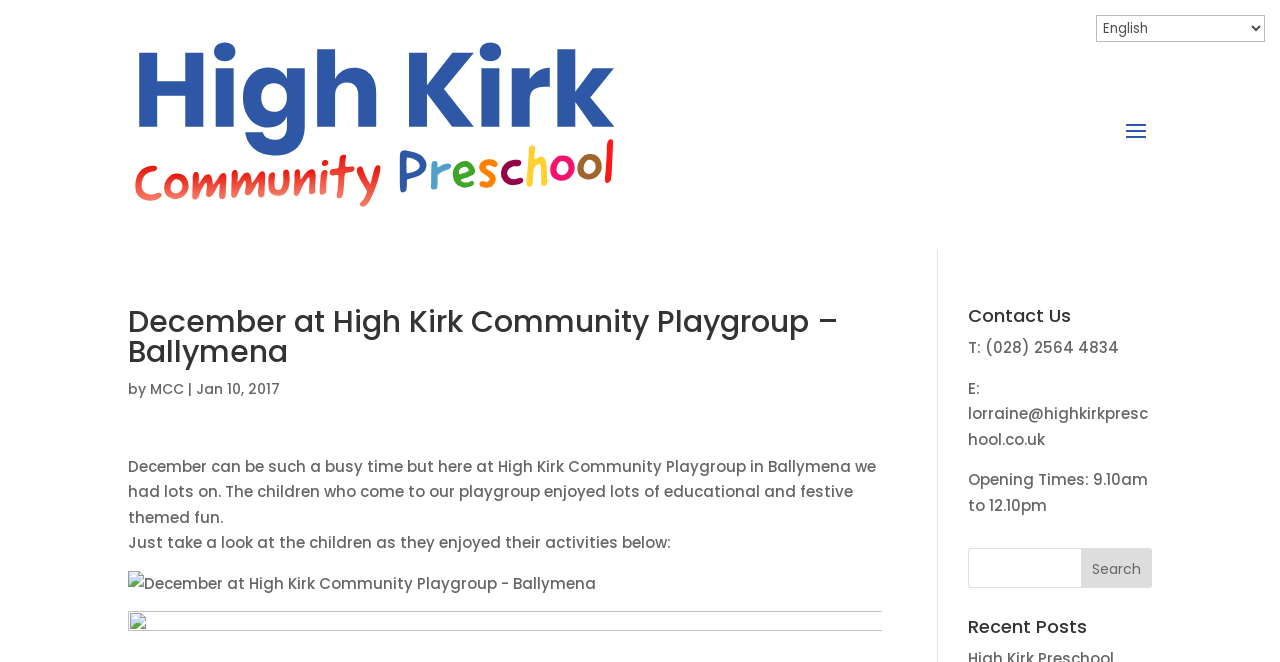Bounding box coordinates are specified in the format (top-left x, top-left y, bottom-right x, bottom-right y). All values are floating point numbers bounded between 0 and 1. Please provide the bounding box coordinate of the region this sentence describes: lorraine@highkirkpreschool.co.uk

[0.756, 0.609, 0.897, 0.679]